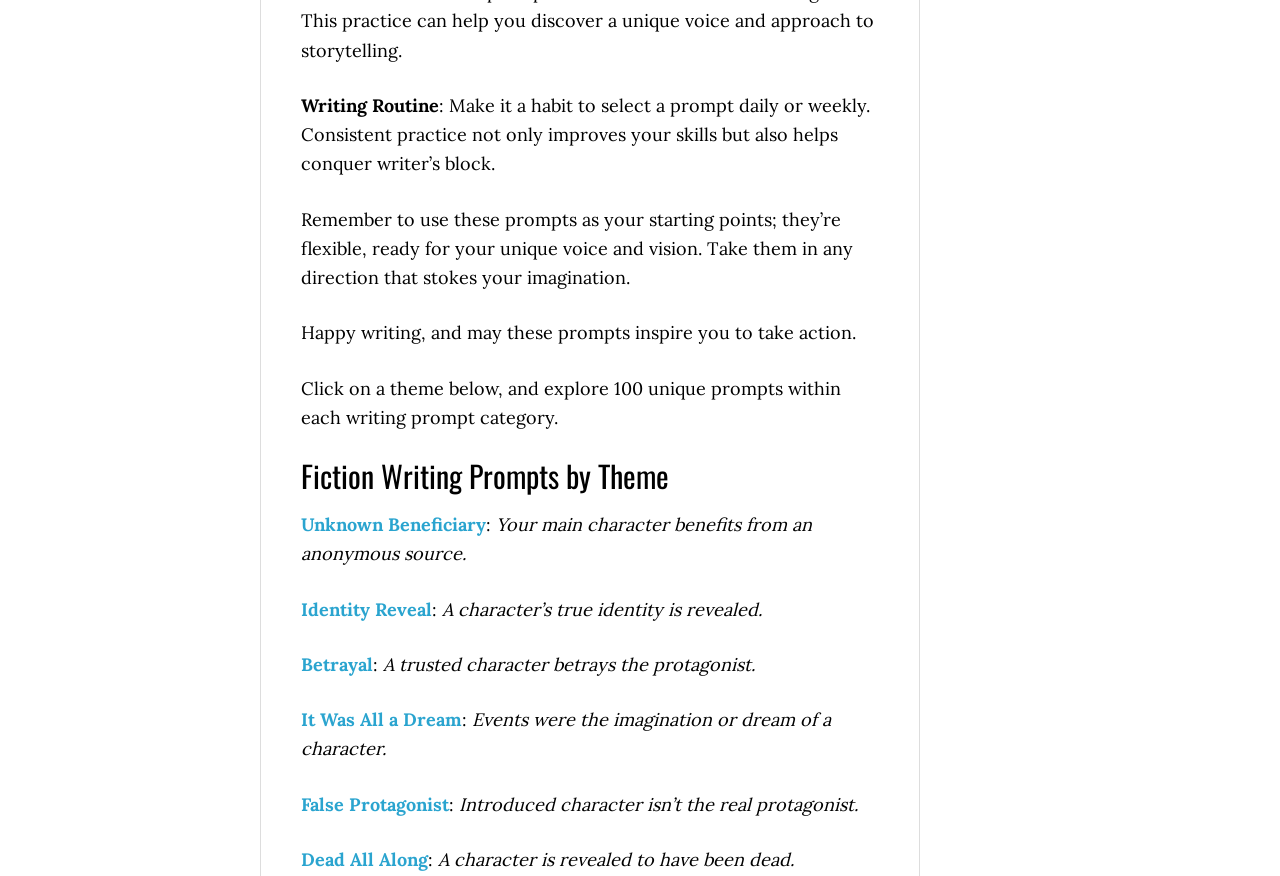Please determine the bounding box coordinates for the element that should be clicked to follow these instructions: "Explore 'Identity Reveal'".

[0.235, 0.682, 0.338, 0.708]